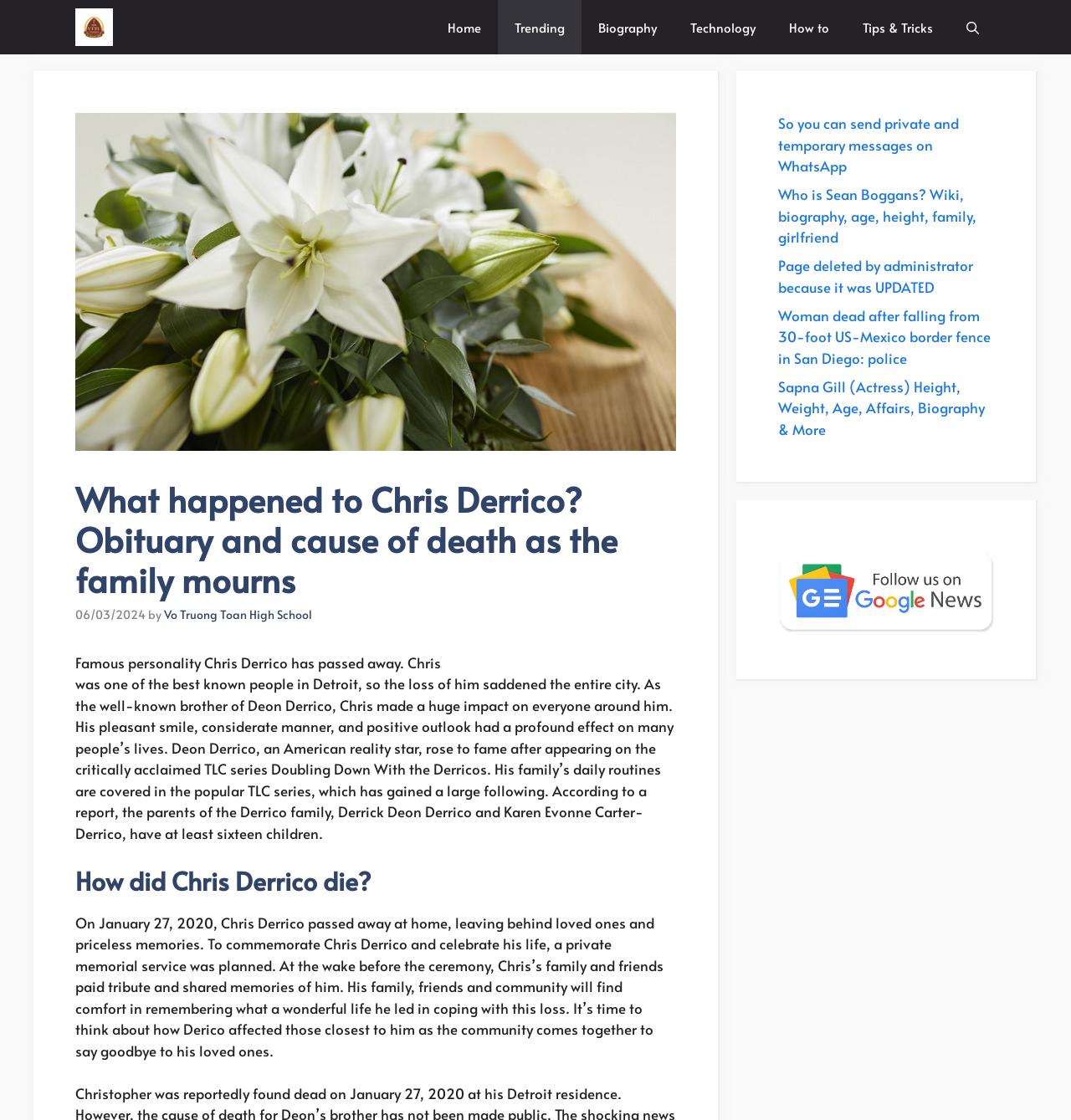Determine the bounding box coordinates of the UI element described by: "Technology".

[0.629, 0.0, 0.721, 0.049]